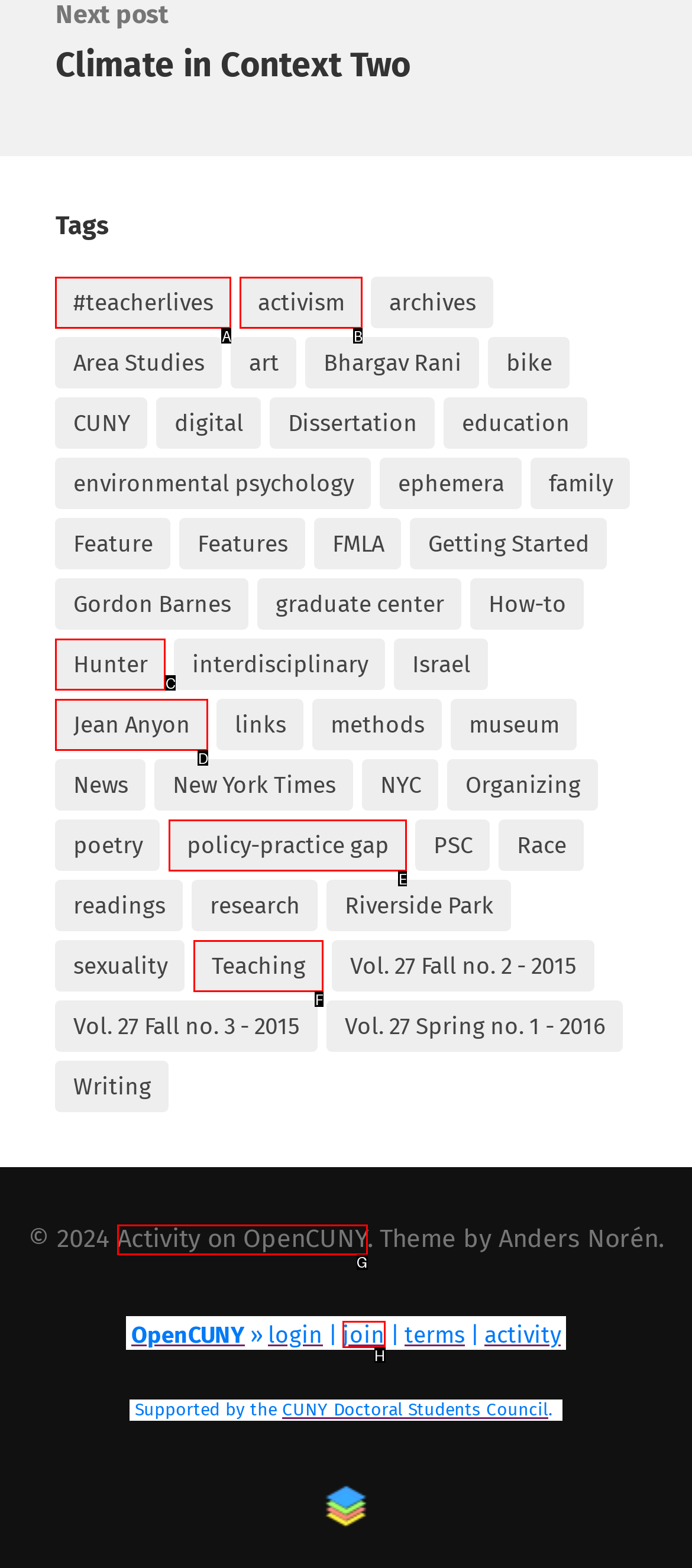Given the description: Activity on OpenCUNY, choose the HTML element that matches it. Indicate your answer with the letter of the option.

G